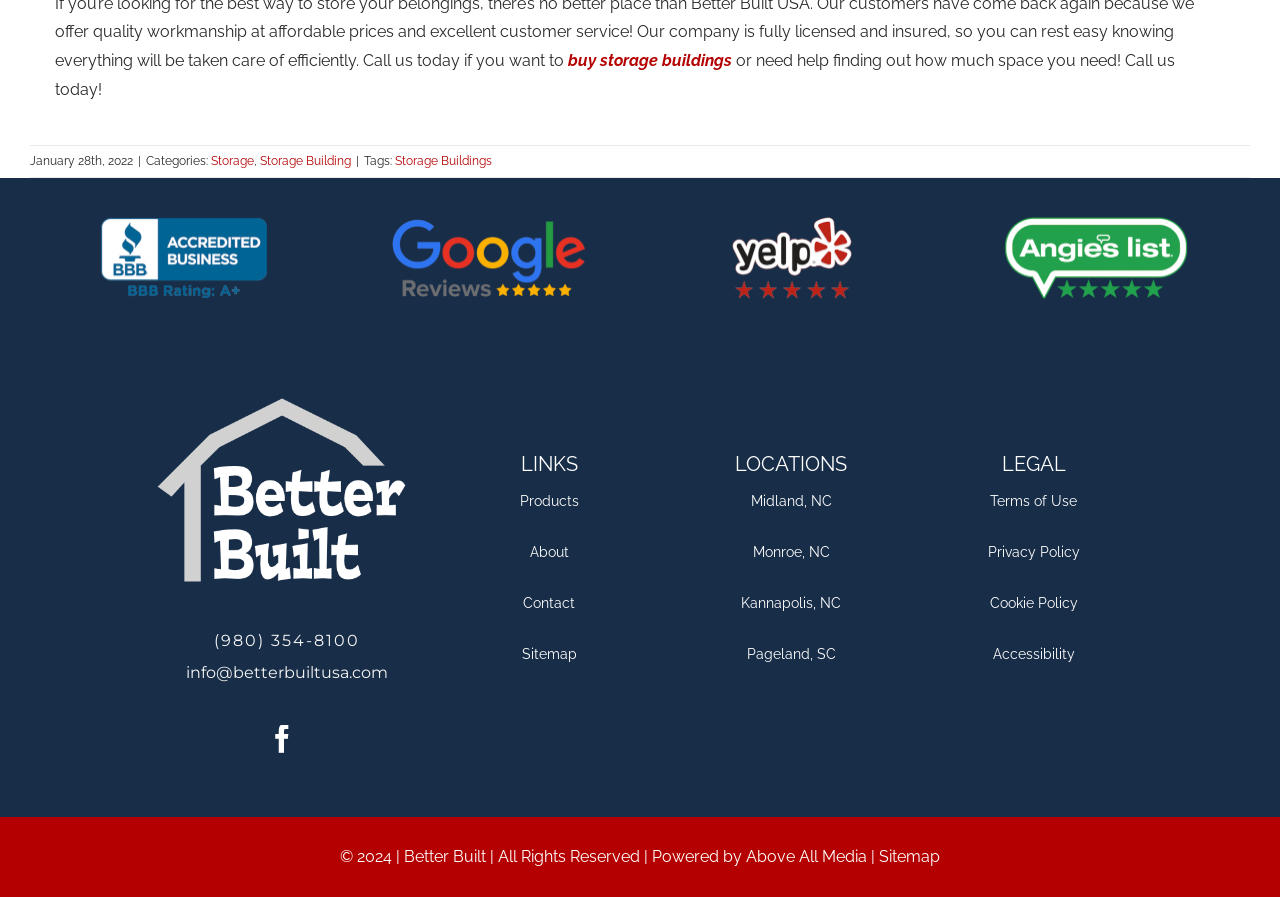How many locations does the company have?
Provide a thorough and detailed answer to the question.

I found the number of locations by looking at the navigation 'Locations' element, which contains four links: 'Midland, NC', 'Monroe, NC', 'Kannapolis, NC', and 'Pageland, SC'. This indicates that the company has four locations.